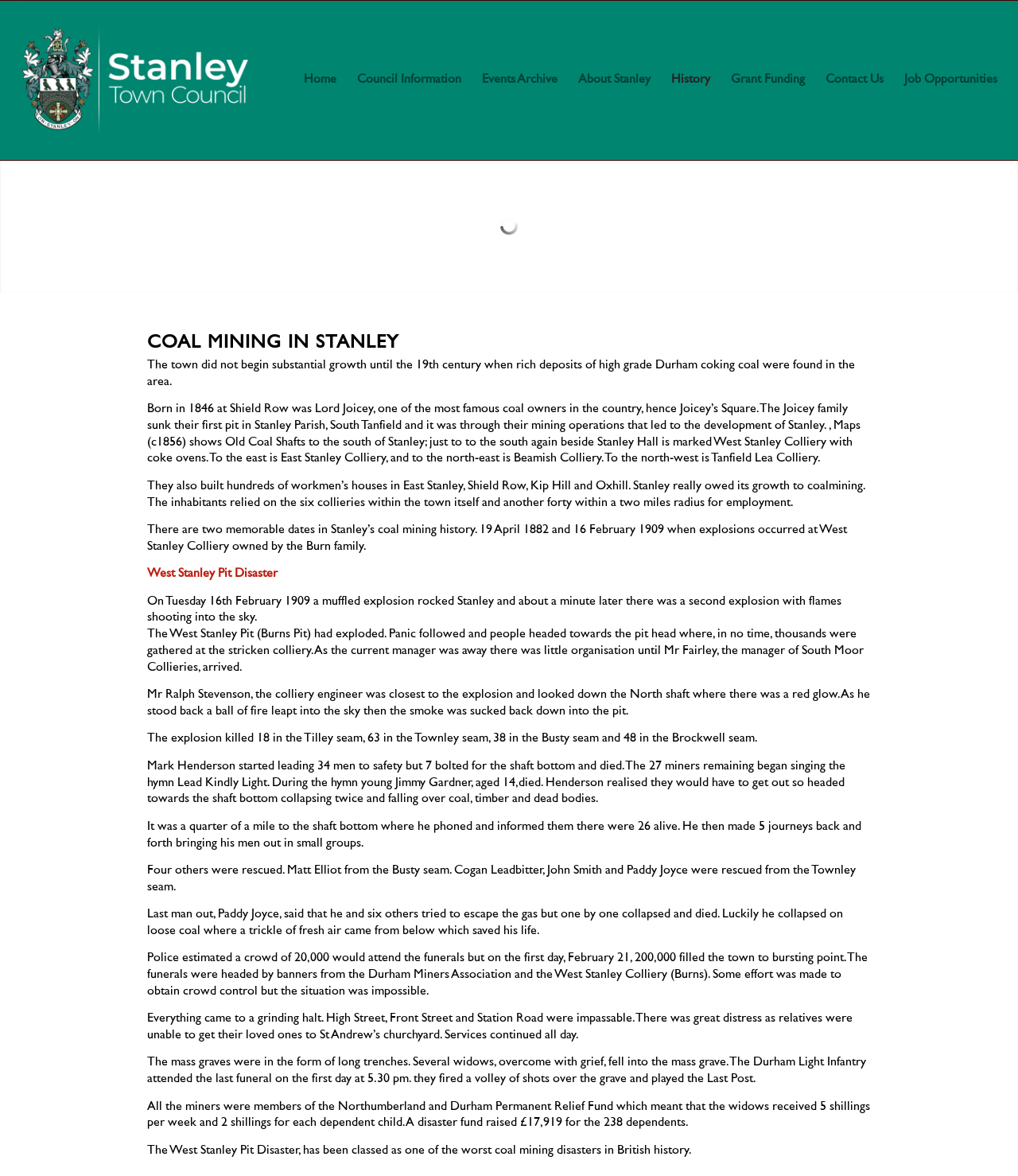Provide a brief response using a word or short phrase to this question:
How many collieries were within a two-mile radius of Stanley?

Forty